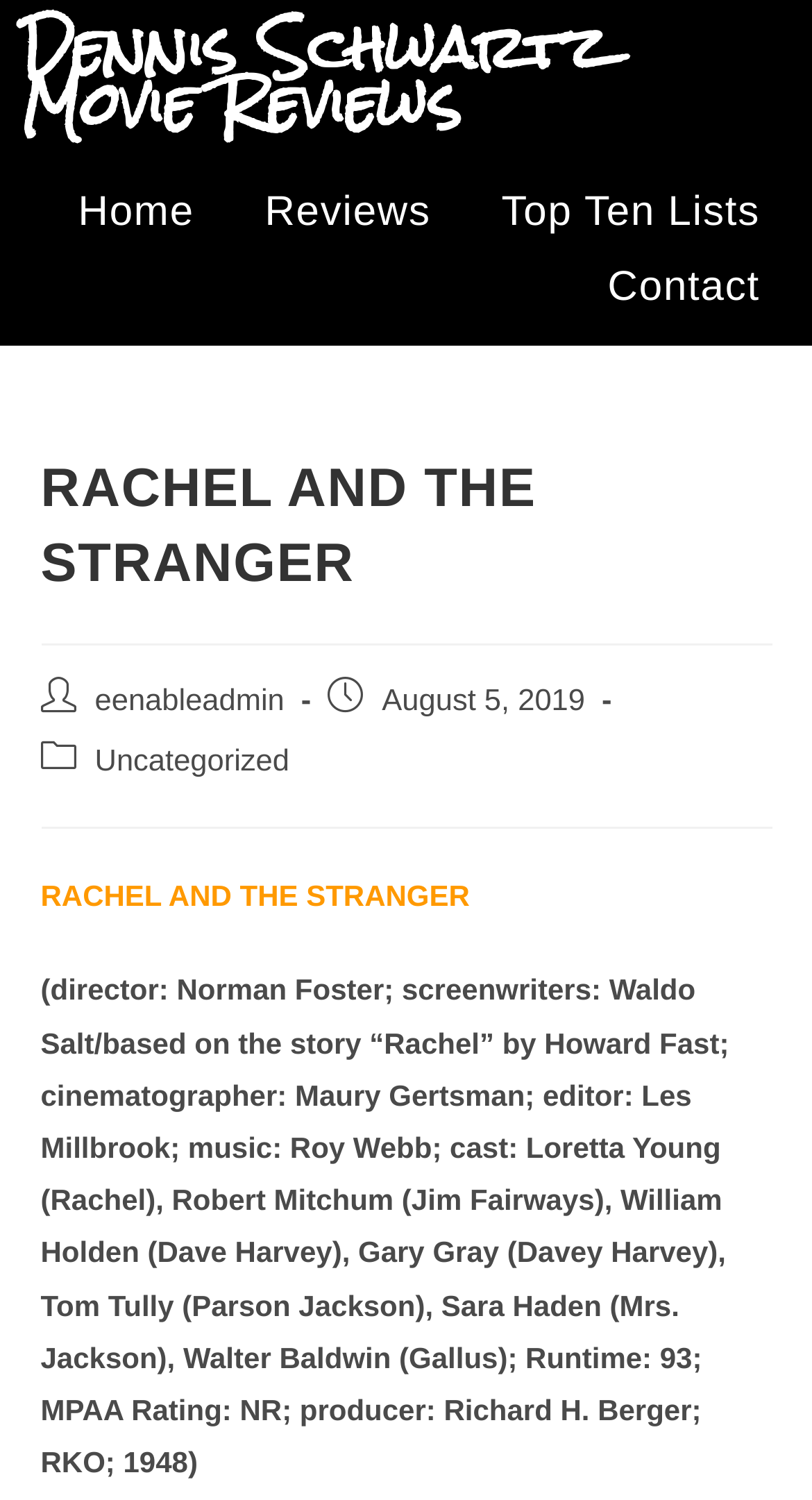Identify the bounding box for the described UI element: "Home".

[0.058, 0.117, 0.278, 0.167]